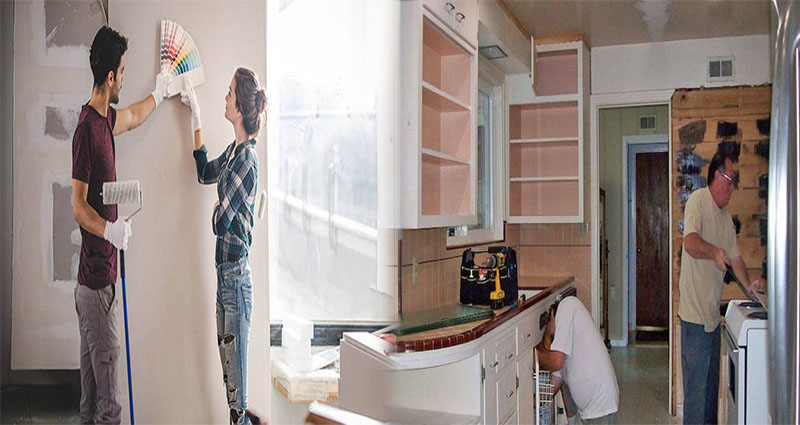What is the theme of the article?
By examining the image, provide a one-word or phrase answer.

The Right Order of Remodeling a Room